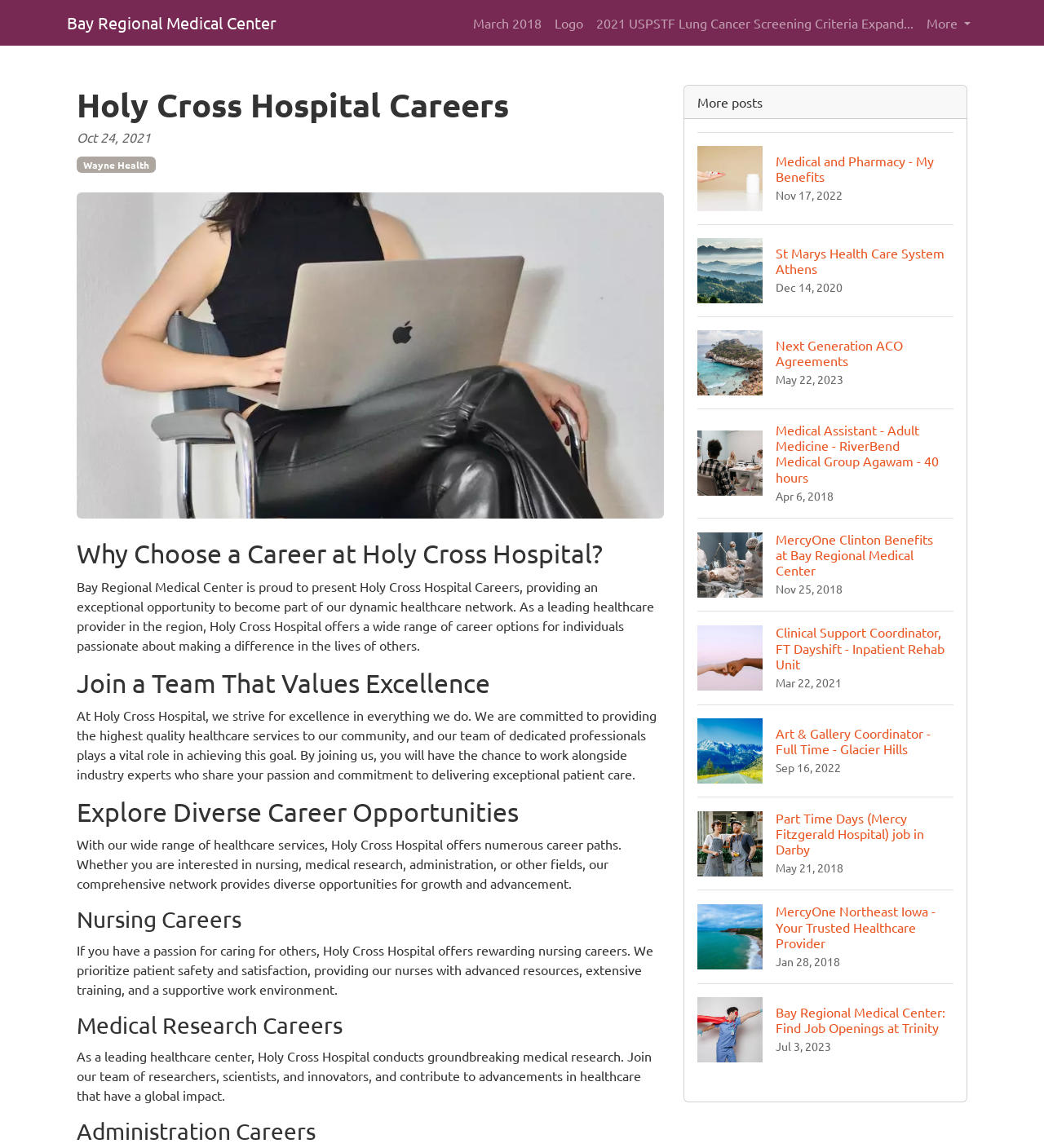Find the bounding box coordinates of the area to click in order to follow the instruction: "Check the article about Sagittarius Woman Aries Man Compatibility – Mystic Compatibility".

None